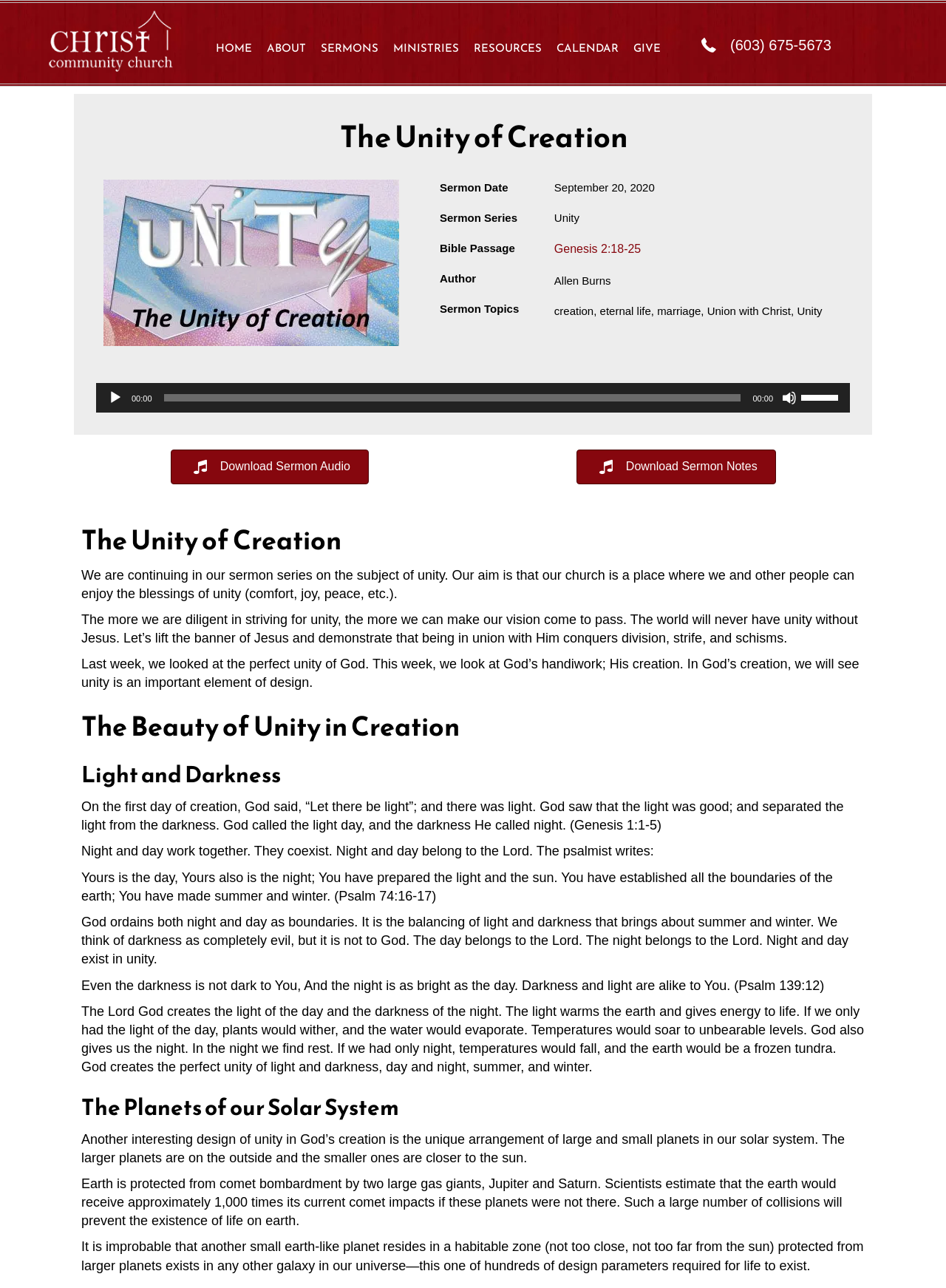Provide an in-depth caption for the contents of the webpage.

The webpage is about Christ Community Church, with a focus on a sermon titled "The Unity of Creation". At the top left, there is a logo of the church, accompanied by a navigation menu with links to various sections of the website, including "HOME", "ABOUT", "SERMONS", "MINISTRIES", "RESOURCES", "CALENDAR", and "GIVE". 

To the right of the logo, there is a phone number "(603) 675-5673" displayed. Below the navigation menu, there is a heading that reads "The Unity of Creation", followed by a series of headings and links related to the sermon, including the sermon date, series, Bible passage, author, and topics. 

On the right side of the page, there is an audio player with controls to play, mute, and adjust the volume. Below the audio player, there are links to download the sermon audio and notes. 

The main content of the page is a sermon transcript, which is divided into sections with headings such as "The Beauty of Unity in Creation", "Light and Darkness", and "The Planets of our Solar System". The transcript includes quotes from the Bible, specifically from Genesis and Psalms, and discusses the unity and balance of creation, including the interplay of light and darkness, and the unique arrangement of planets in our solar system.